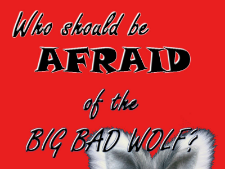Provide an in-depth description of the image.

The image features a bold and striking graphic that reads, "Who should be AFRAID of the BIG BAD WOLF?" against a vibrant red background. The text prominently displays the words "AFRAID" and "BIG BAD WOLF" in large, dramatic font, emphasizing the central theme of fear associated with this classic character. Below the text, a stylized illustration of a wolf's face is visible, adding a visual element that complements the message. This image is an invitation to an event at the Huntsville Public Library, encouraging attendees to explore a different perspective on the Big Bad Wolf, suggesting themes of misunderstanding and acceptance. The event is set to take place on Saturday, September 19, at 2 p.m. in the Community Room, and is open to the public, promising an engaging and entertaining experience for all.